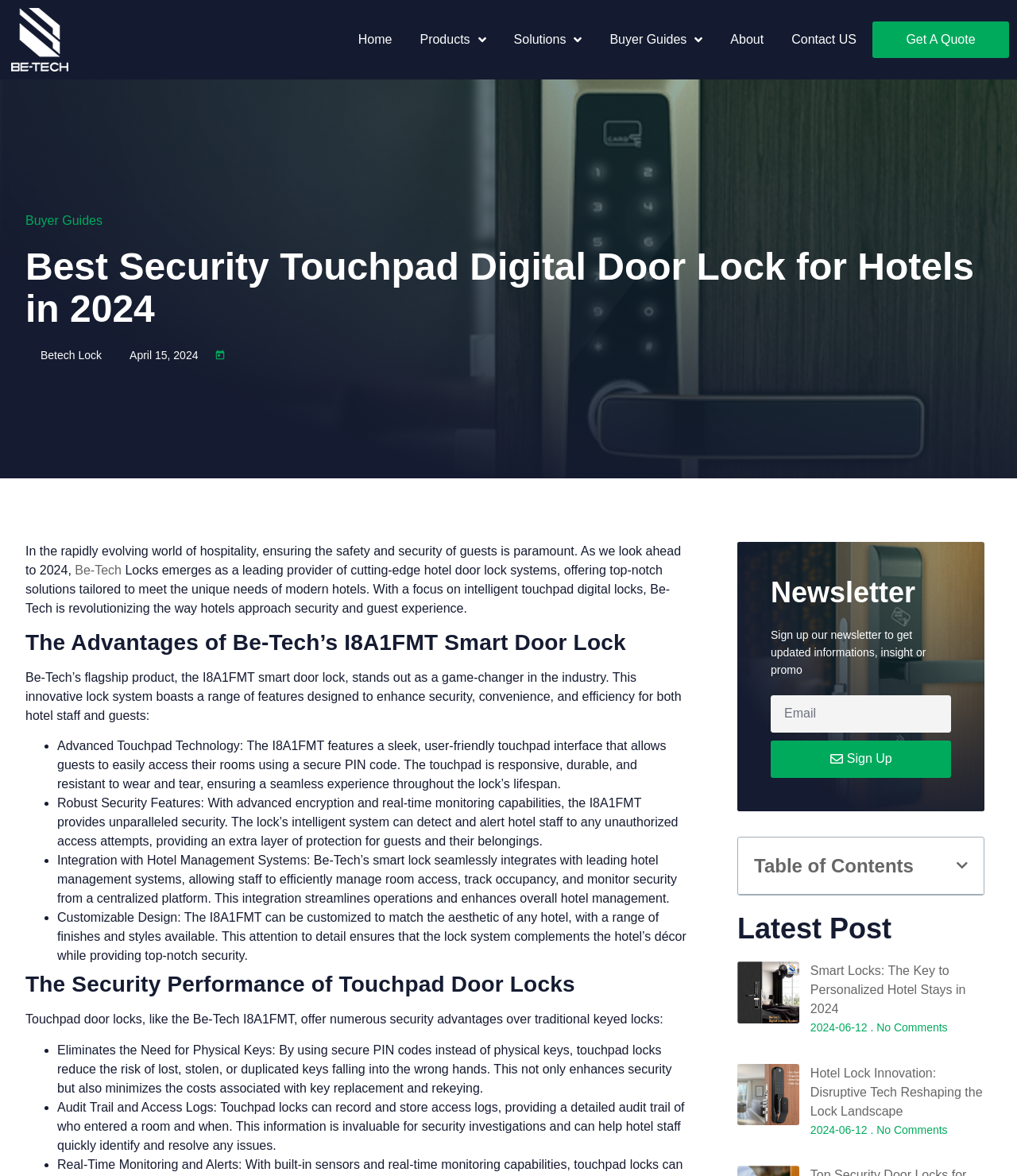Generate a thorough caption detailing the webpage content.

This webpage is about Be-Tech Locks, a leading provider of cutting-edge hotel door lock systems. At the top, there are several links to different sections of the website, including "Home", "Products", "Solutions", "Buyer Guides", "About", and "Contact US". On the right side, there is a "Get A Quote" link.

Below the navigation links, there is a heading "Buyer Guides" followed by a link to the same section. Next to it, there is a heading "Best Security Touchpad Digital Door Lock for Hotels in 2024" with a link to "Betech Lock" and a date "April 15, 2024". 

A paragraph of text explains that Be-Tech Locks emerges as a leading provider of cutting-edge hotel door lock systems, offering top-notch solutions tailored to meet the unique needs of modern hotels. 

The webpage then highlights the advantages of Be-Tech's I8A1FMT Smart Door Lock, including advanced touchpad technology, robust security features, integration with hotel management systems, and customizable design. Each advantage is listed with a bullet point and a brief description.

Further down, there is a section discussing the security performance of touchpad door locks, including the elimination of physical keys, audit trail and access logs, and real-time monitoring and alerts.

On the right side, there is a newsletter section where users can sign up to receive updated information, insights, or promotions. 

Below the newsletter section, there is a "Table of Contents" heading, followed by a "Latest Post" section that displays two articles with images, titles, and dates. Each article has a link to read more and a "No Comments" label.